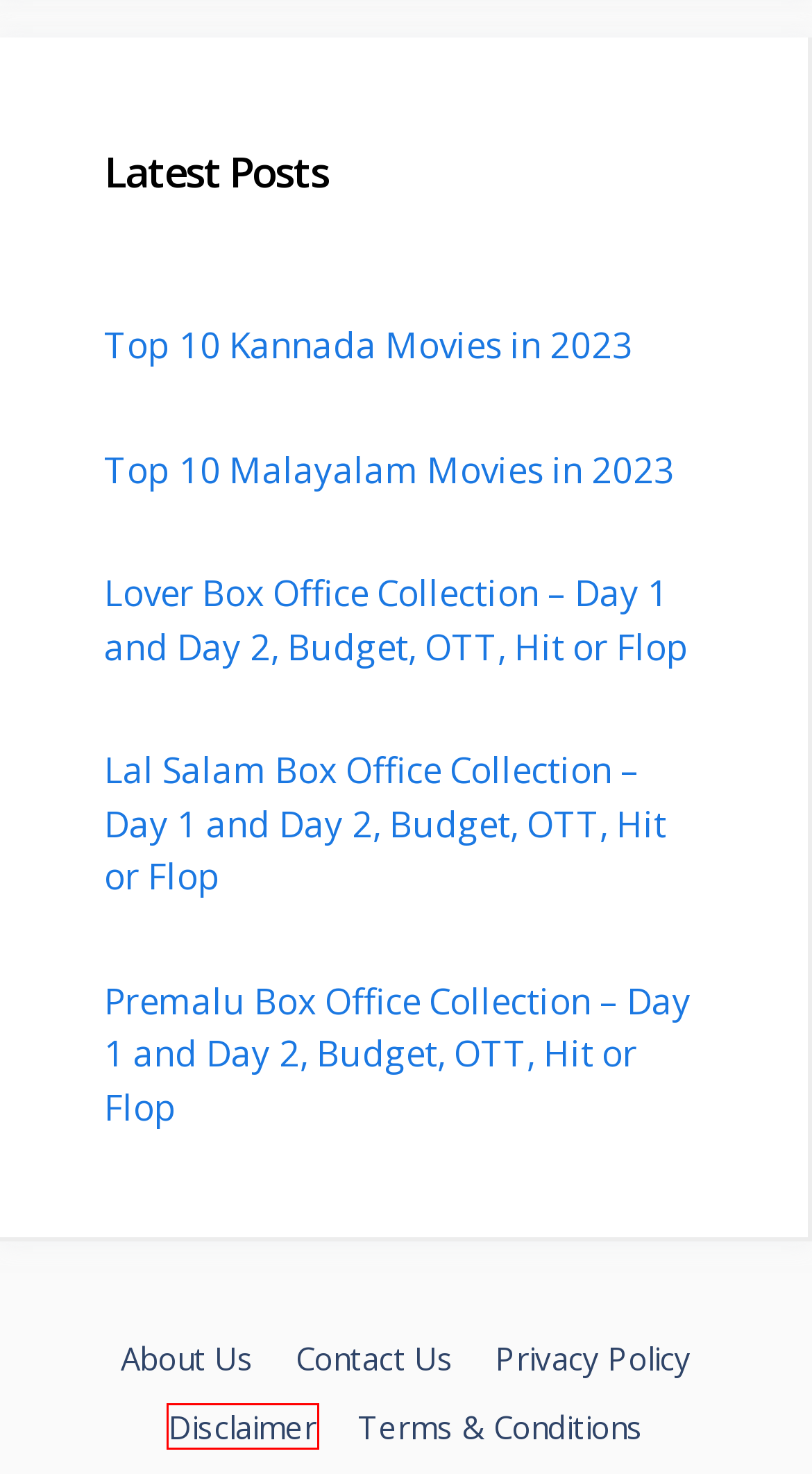Take a look at the provided webpage screenshot featuring a red bounding box around an element. Select the most appropriate webpage description for the page that loads after clicking on the element inside the red bounding box. Here are the candidates:
A. Disclaimer » 1st Day Collection
B. Top 10 Malayalam Movies in 2023 » 1st Day Collection
C. Privacy Policy » 1st Day Collection
D. About Us » 1st Day Collection
E. Lal Salam Box Office Collection - Day 1 and Day 2, Budget, OTT, Hit or Flop » 1st Day Collection
F. Contact Us » 1st Day Collection
G. Premalu Box Office Collection - Day 1 and Day 2, Budget, OTT, Hit or Flop » 1st Day Collection
H. Terms & Conditions » 1st Day Collection

A